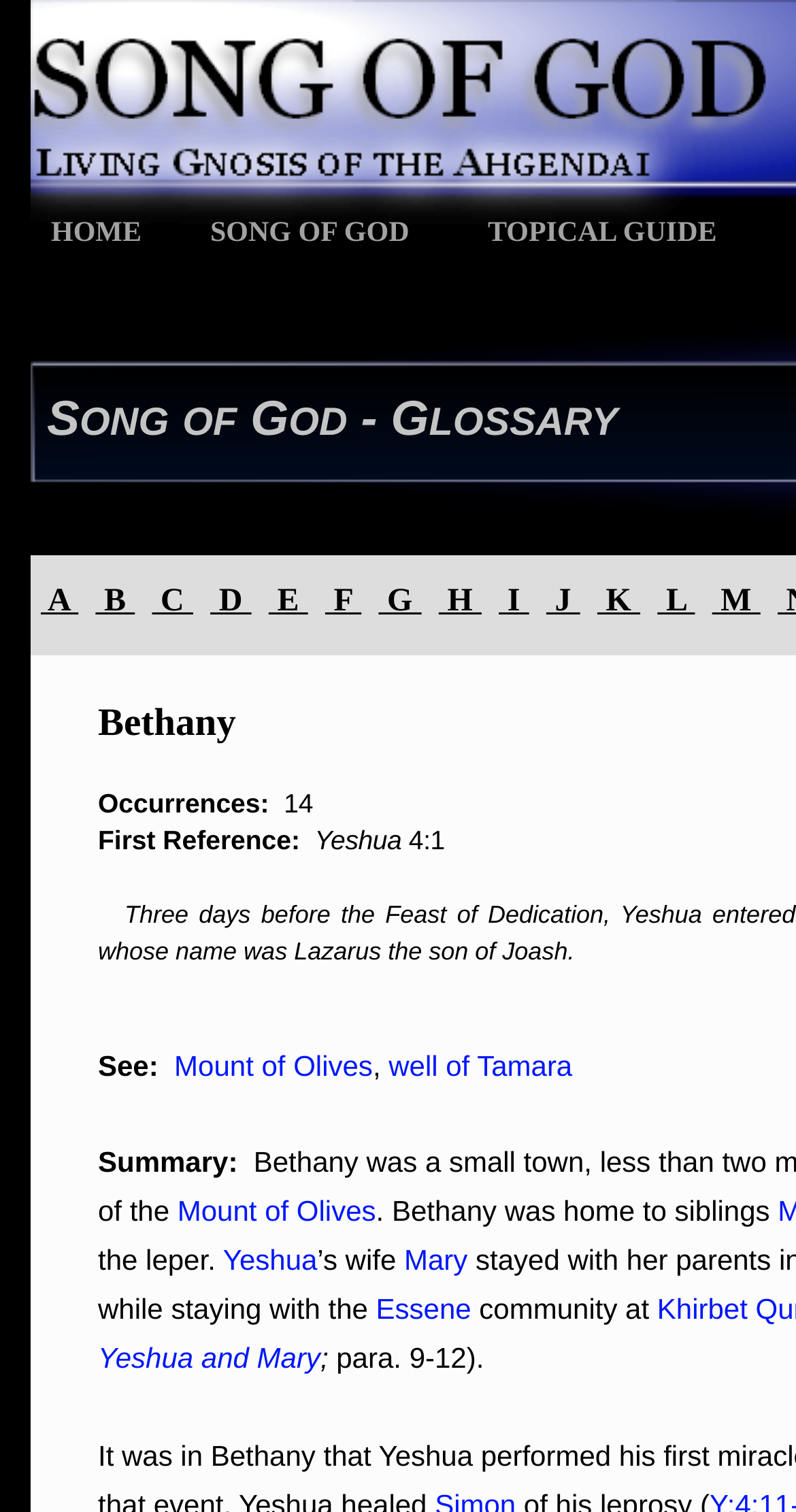Please locate the bounding box coordinates of the region I need to click to follow this instruction: "Click on the link 'S'".

[0.059, 0.259, 0.1, 0.296]